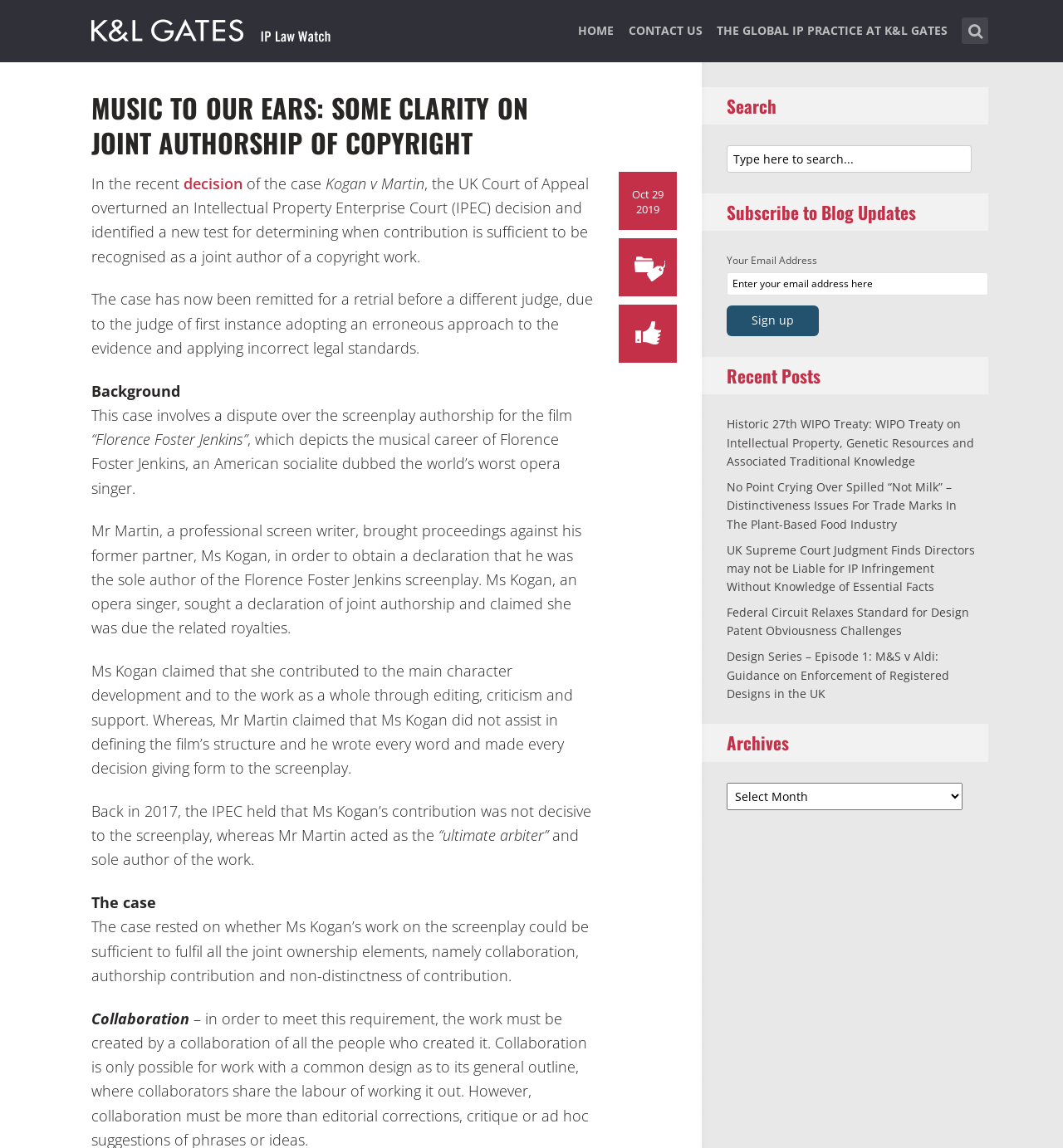Identify the bounding box coordinates of the clickable region to carry out the given instruction: "Read the article about Kogan v Martin".

[0.306, 0.151, 0.399, 0.168]